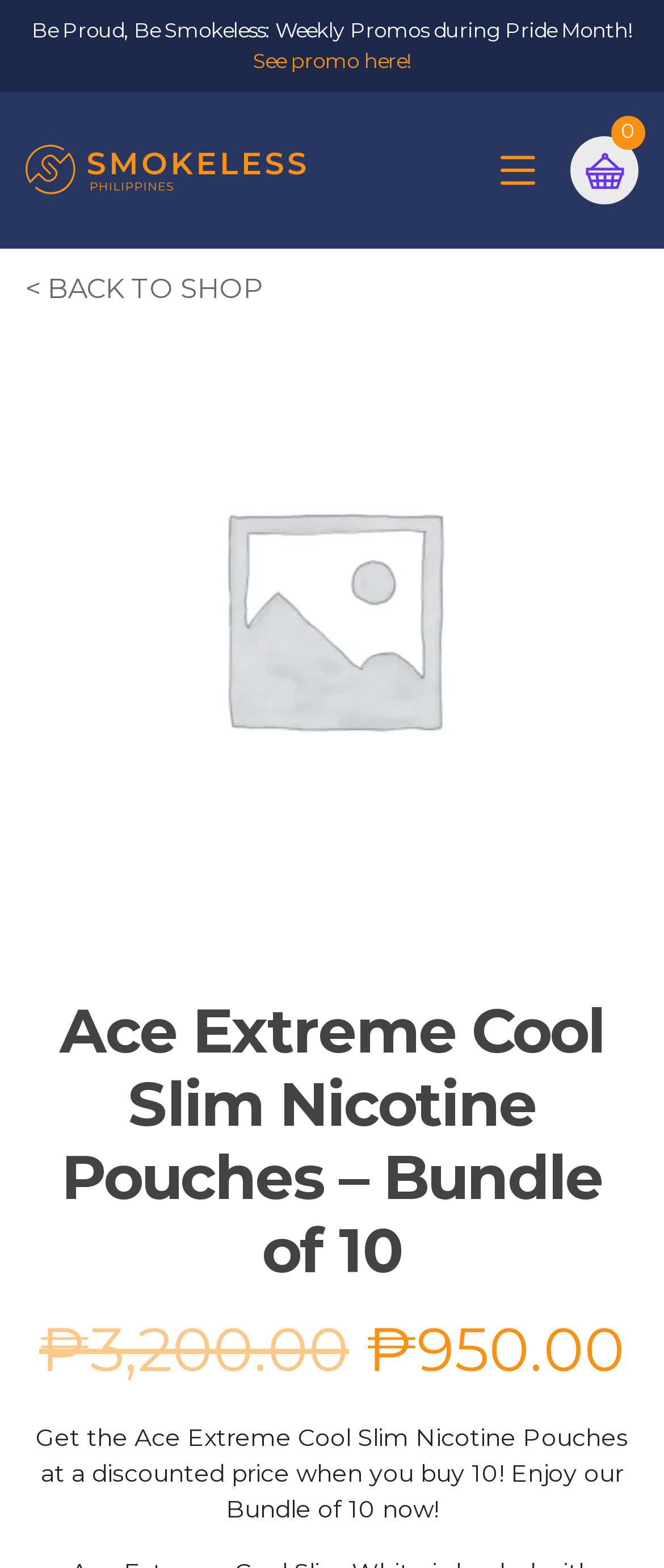Locate the bounding box coordinates of the clickable region to complete the following instruction: "Browse nicotine pouches."

[0.006, 0.257, 0.962, 0.3]